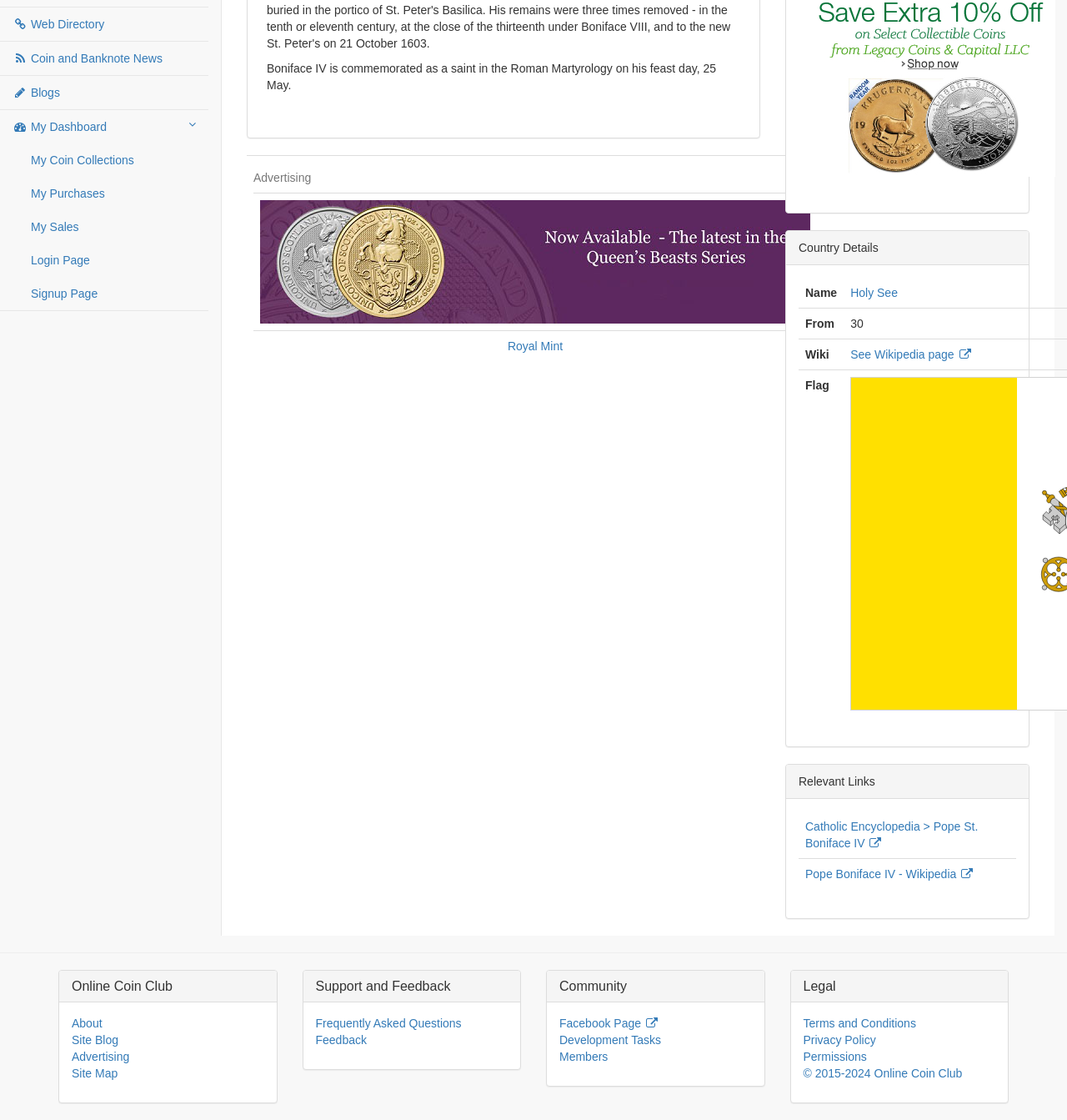Calculate the bounding box coordinates for the UI element based on the following description: "Frequently Asked Questions". Ensure the coordinates are four float numbers between 0 and 1, i.e., [left, top, right, bottom].

[0.296, 0.908, 0.433, 0.92]